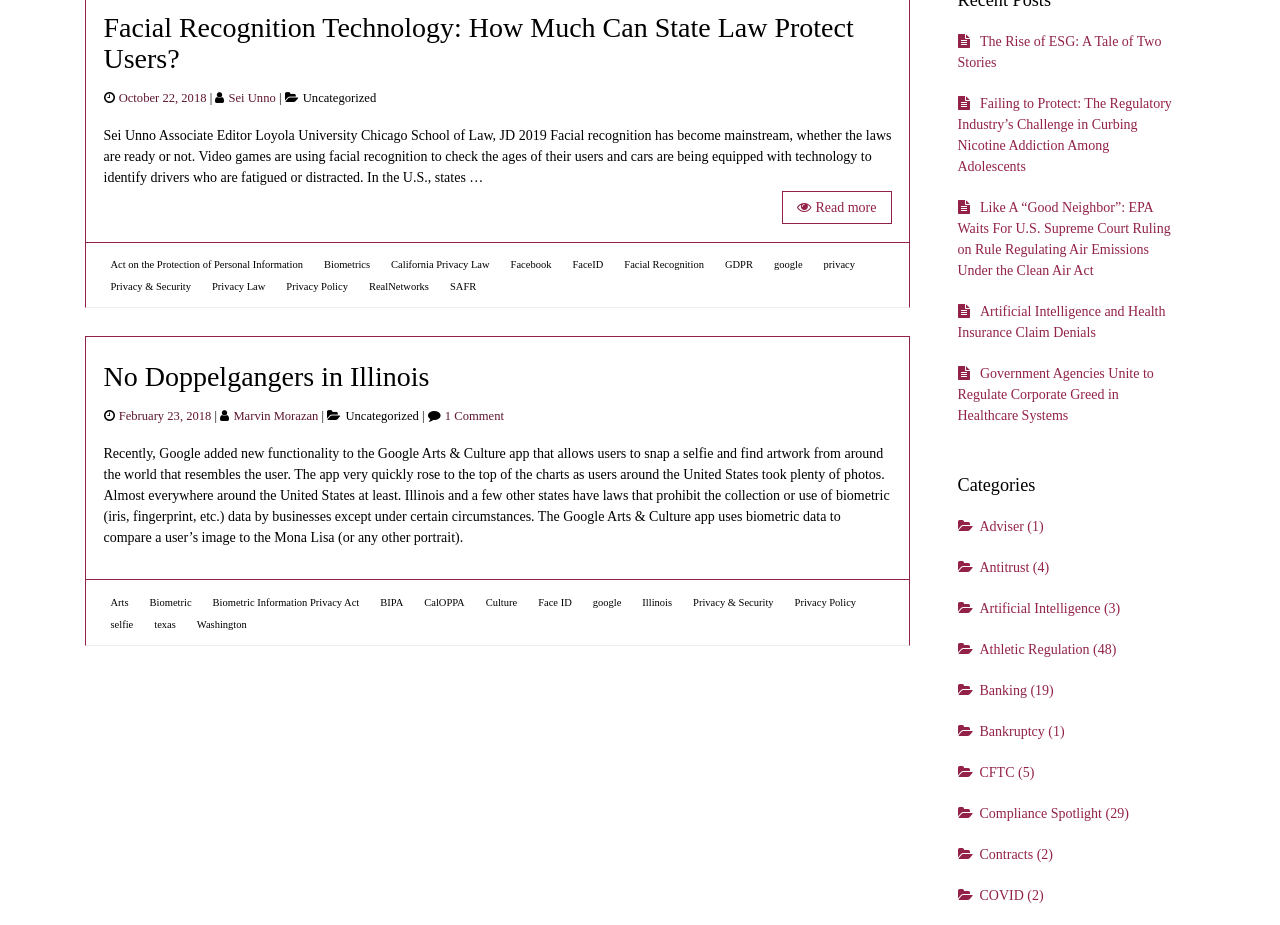Identify the bounding box for the given UI element using the description provided. Coordinates should be in the format (top-left x, top-left y, bottom-right x, bottom-right y) and must be between 0 and 1. Here is the description: RealNetworks

[0.288, 0.304, 0.335, 0.316]